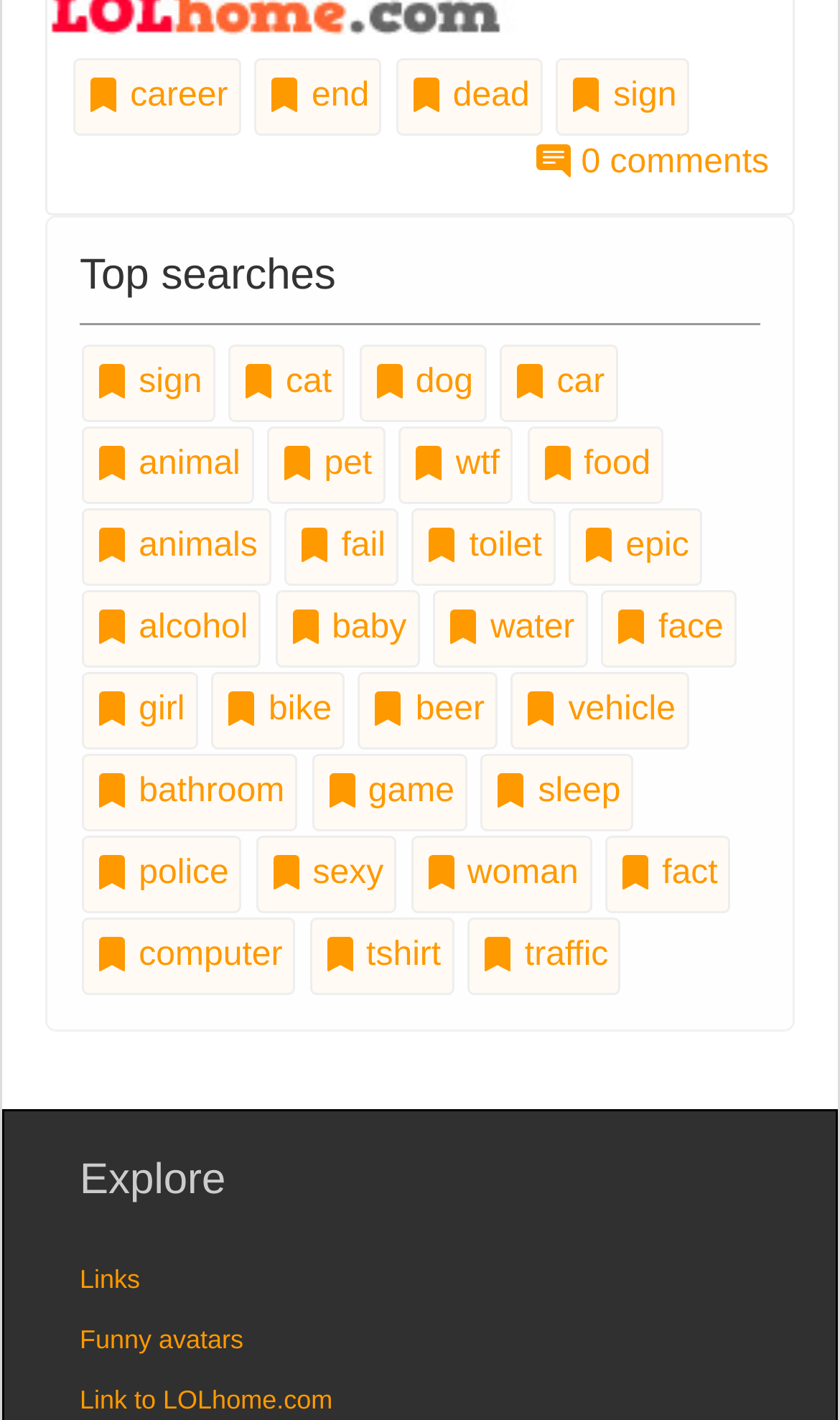Pinpoint the bounding box coordinates of the area that should be clicked to complete the following instruction: "View top searches". The coordinates must be given as four float numbers between 0 and 1, i.e., [left, top, right, bottom].

[0.095, 0.175, 0.905, 0.228]